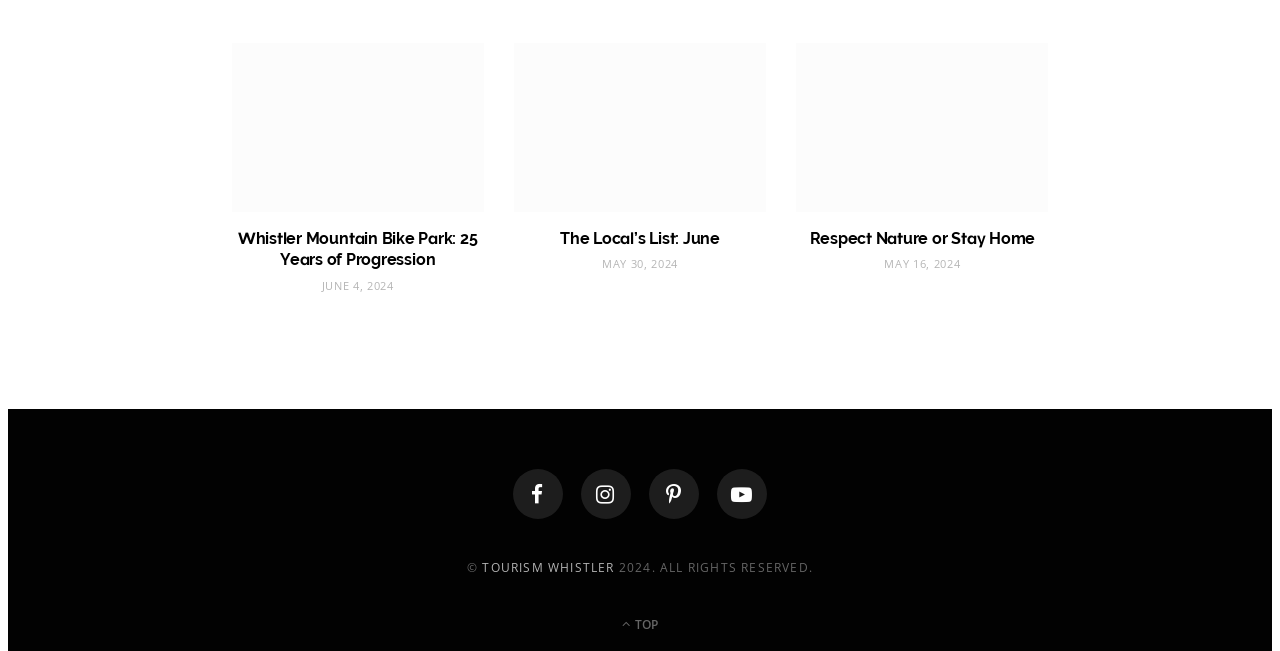Indicate the bounding box coordinates of the clickable region to achieve the following instruction: "View Whistler Mountain Bike Park article."

[0.181, 0.067, 0.378, 0.325]